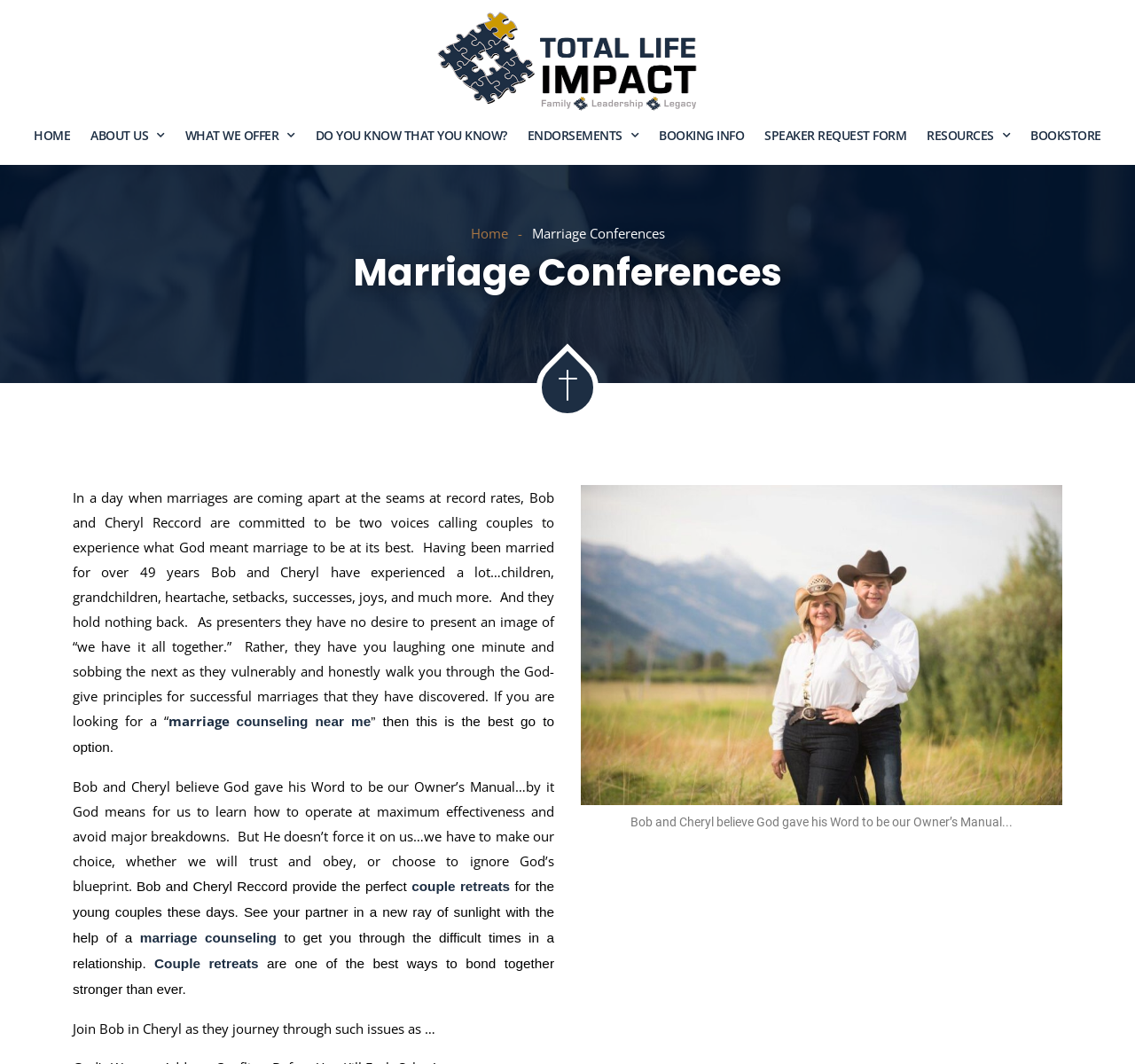What is the main topic of this webpage?
Please provide a comprehensive answer based on the information in the image.

Based on the content of the webpage, it appears that the main topic is marriage counseling, as the text describes Bob and Cheryl Reccord's approach to helping couples and the importance of God's Word in marriage.